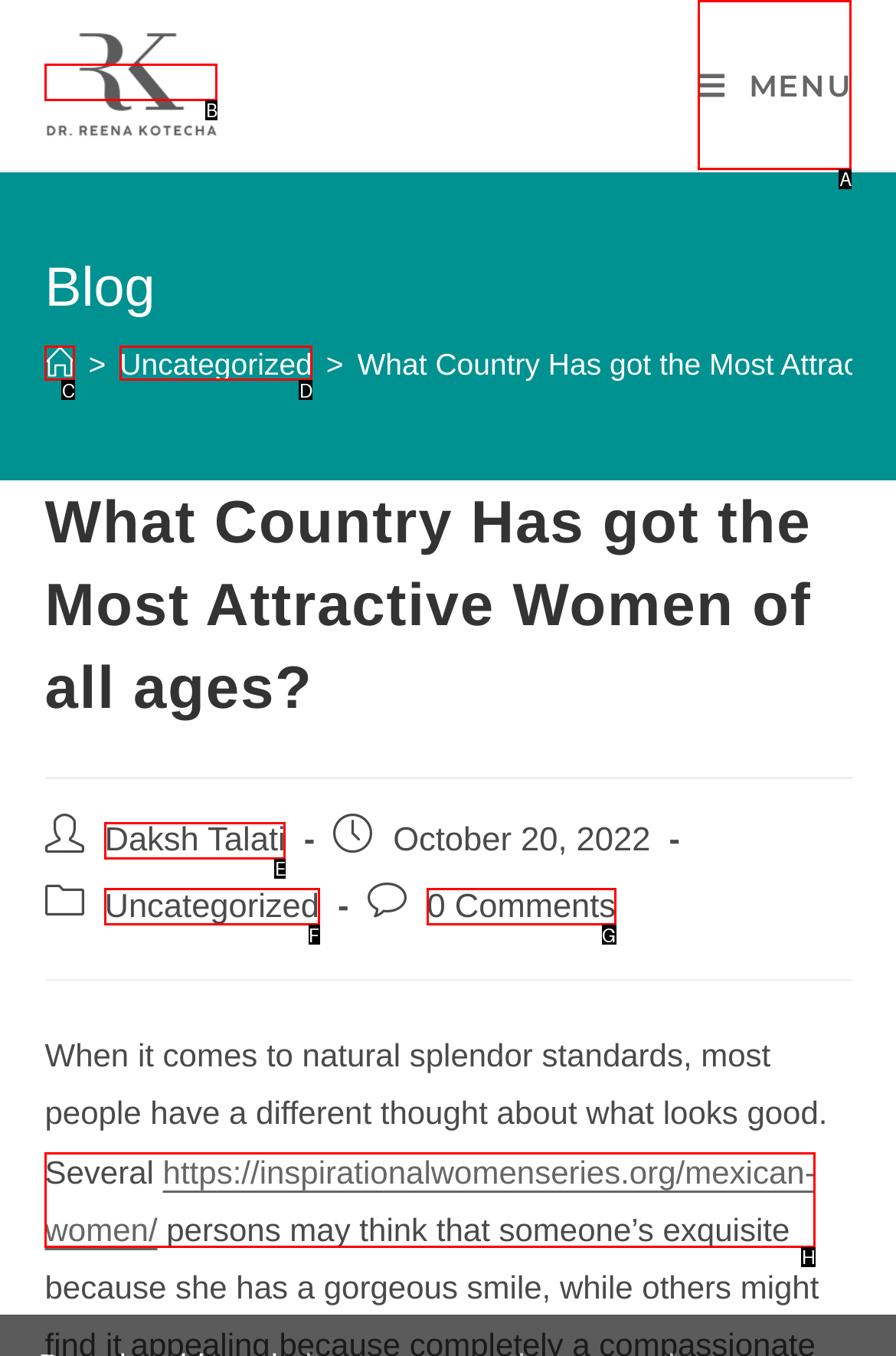Determine which UI element I need to click to achieve the following task: Open the Mobile Menu Provide your answer as the letter of the selected option.

A